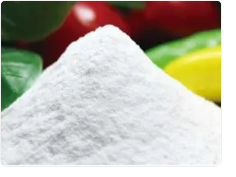What is the theme of the composition?
Please provide a comprehensive and detailed answer to the question.

The overall composition combines elements of nature with the science of horticulture, making it appealing to those interested in plant health and agricultural solutions, as seen from the contrast between the powder and the fresh vegetables.